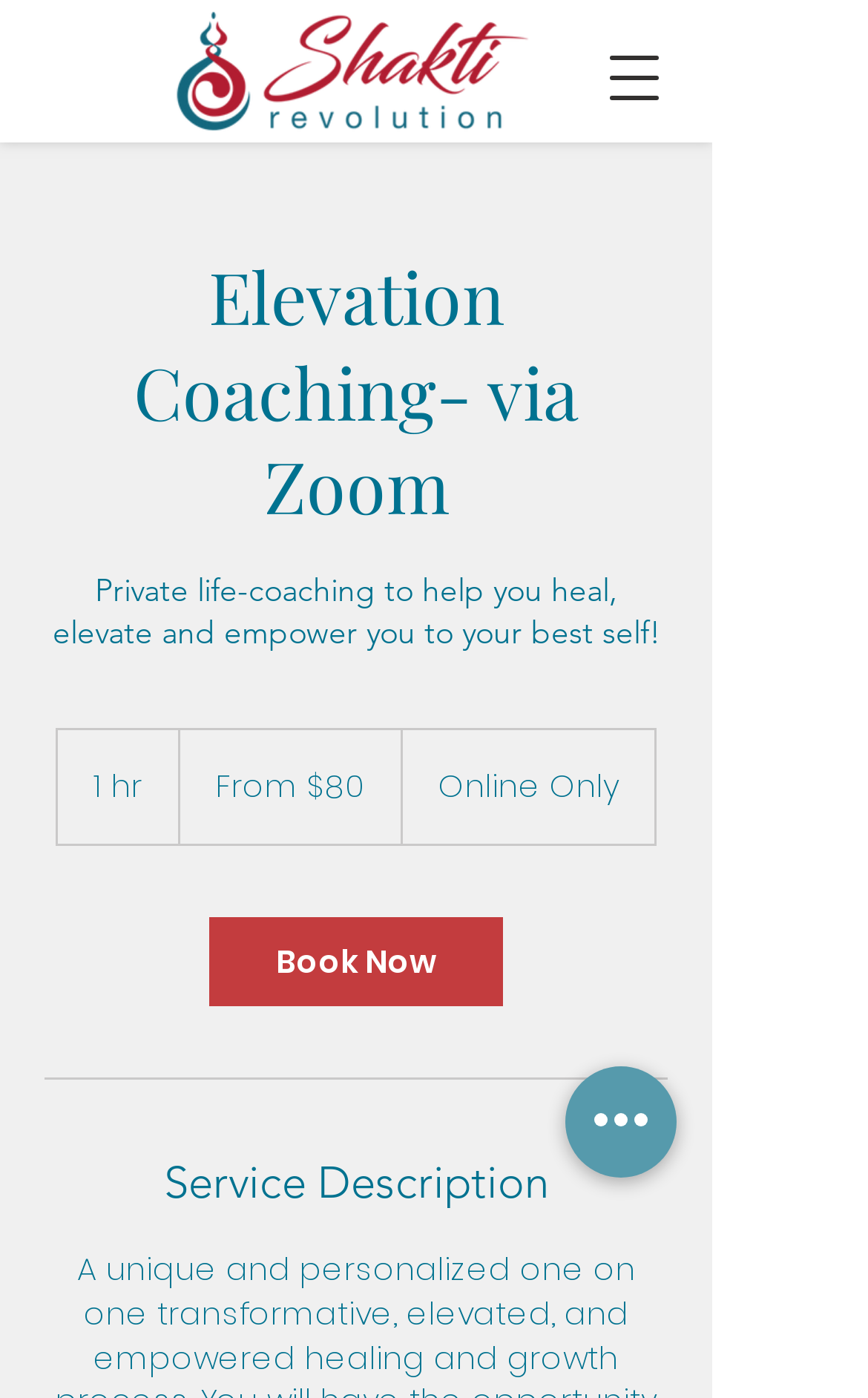What can be done with the 'Book Now' button?
Refer to the image and give a detailed response to the question.

The 'Book Now' button is likely used to book a coaching session, allowing users to schedule a session with the coach. This is inferred from the context of the webpage, which is focused on coaching services.